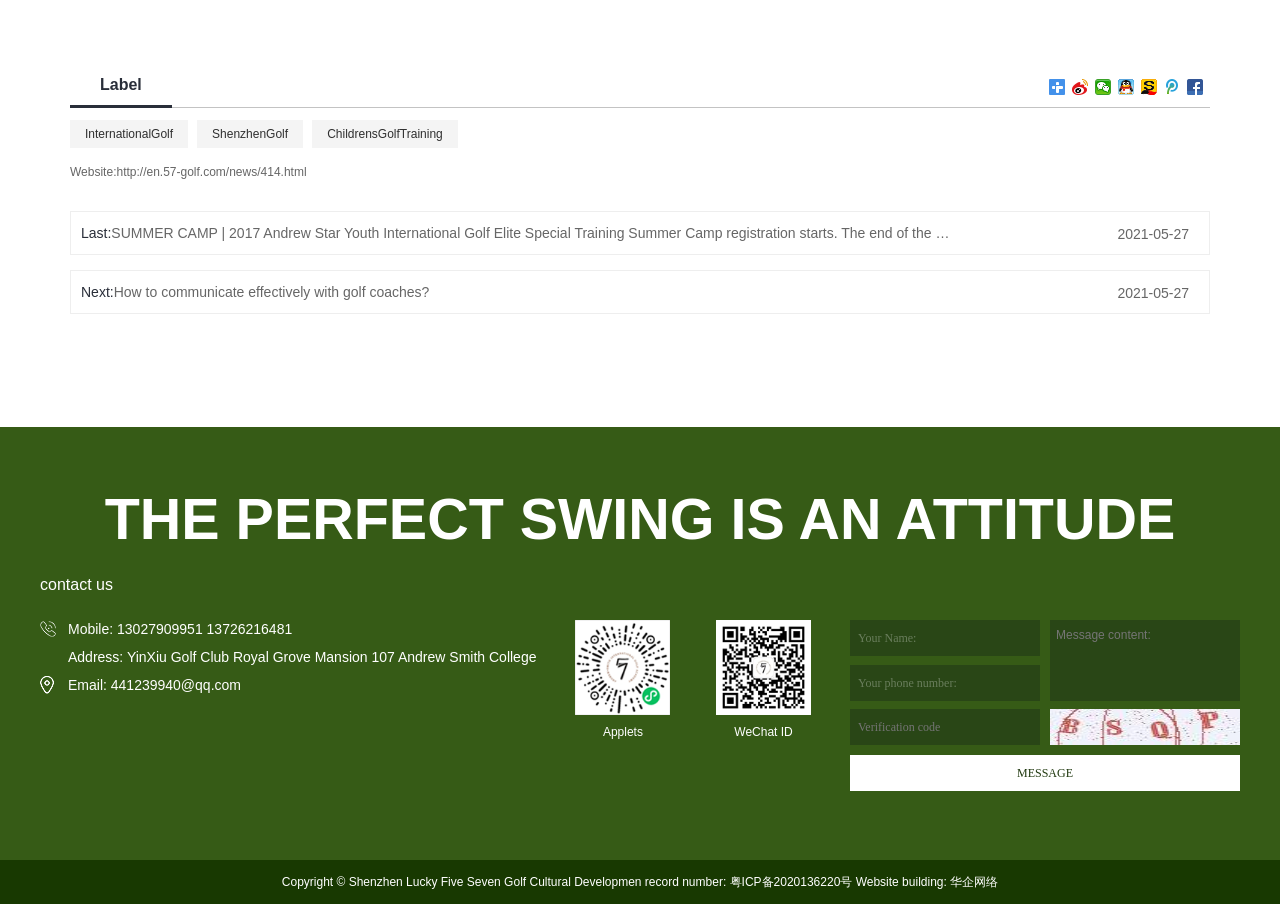Respond with a single word or phrase for the following question: 
What is the copyright information?

Copyright © Shenzhen Lucky Five Seven Golf Cultural Development